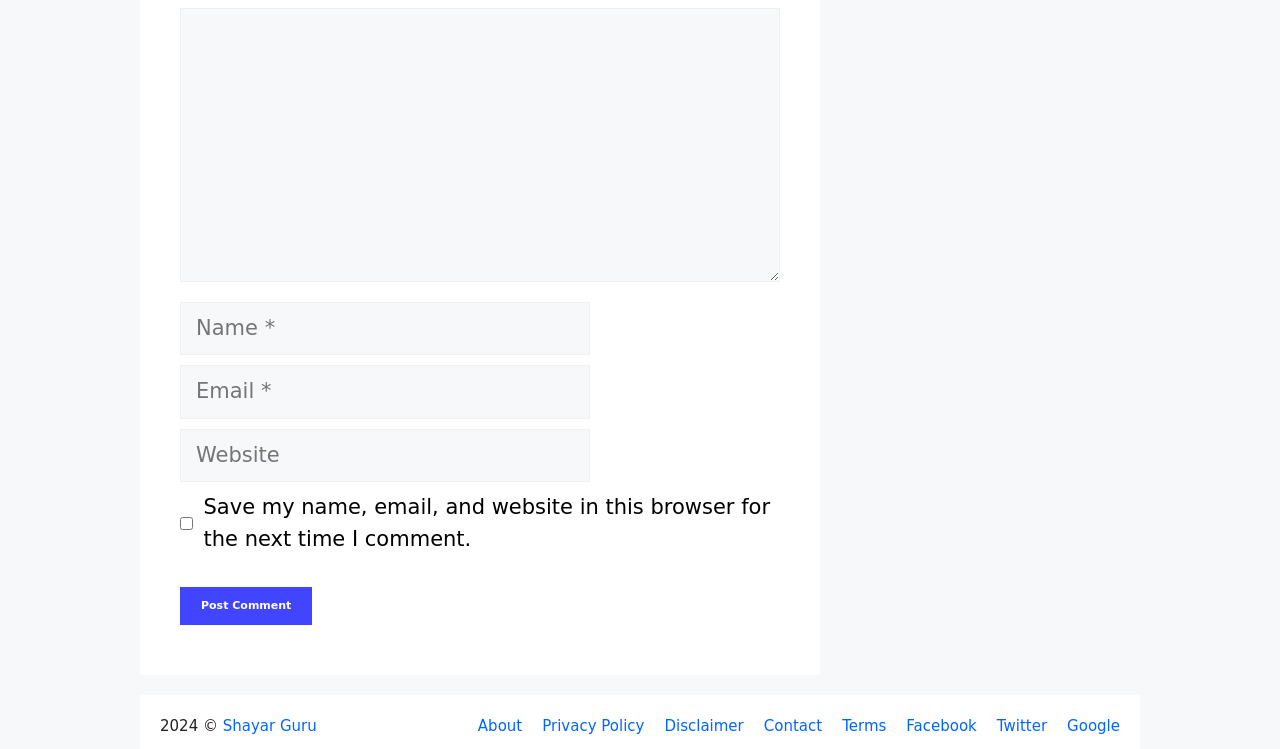Identify the bounding box for the element characterized by the following description: "Privacy Policy".

[0.424, 0.957, 0.503, 0.981]